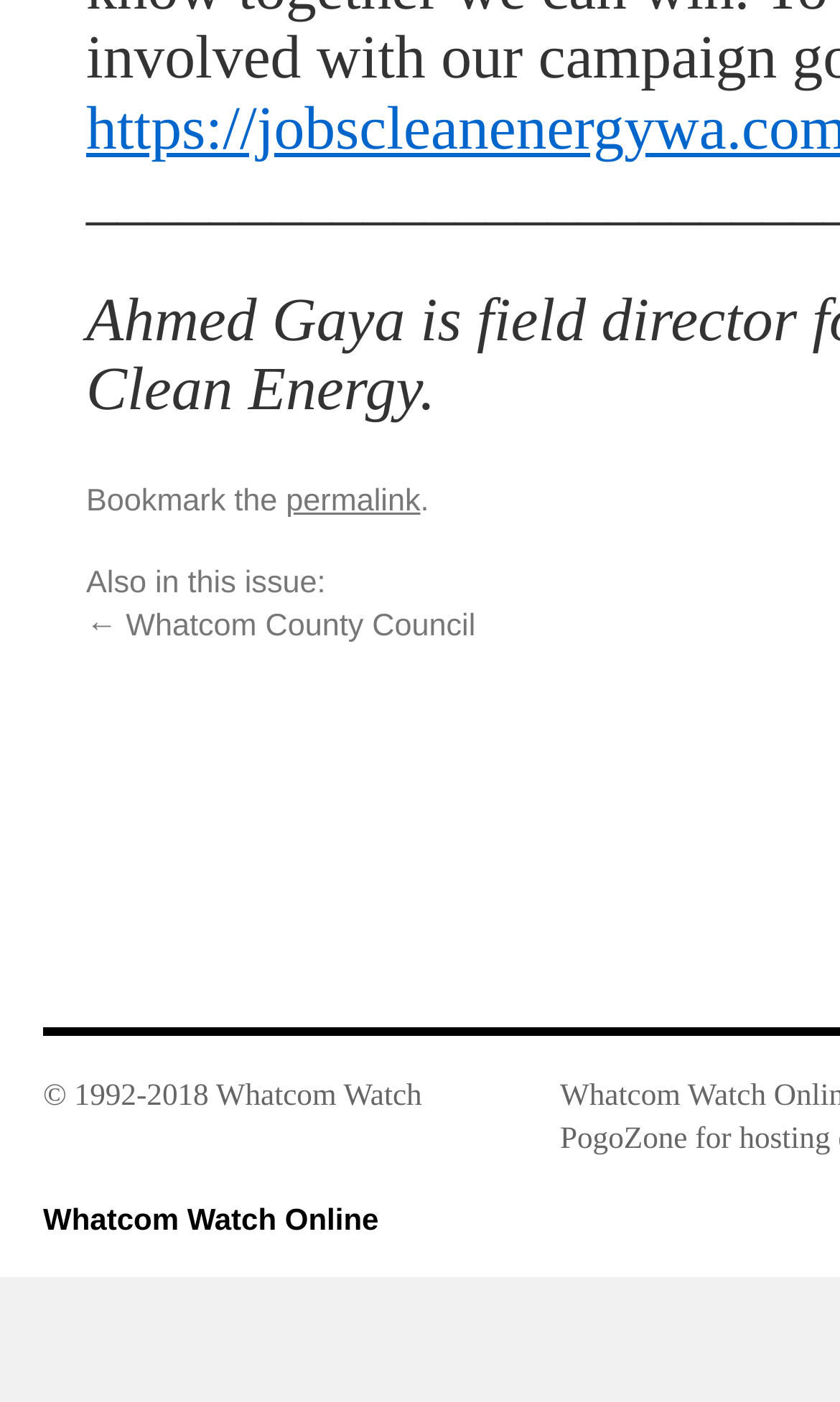What symbol is used to indicate a previous issue?
Could you answer the question in a detailed manner, providing as much information as possible?

I found the answer by looking at the static text on the page, which says '←'. This symbol is used to indicate a previous issue.